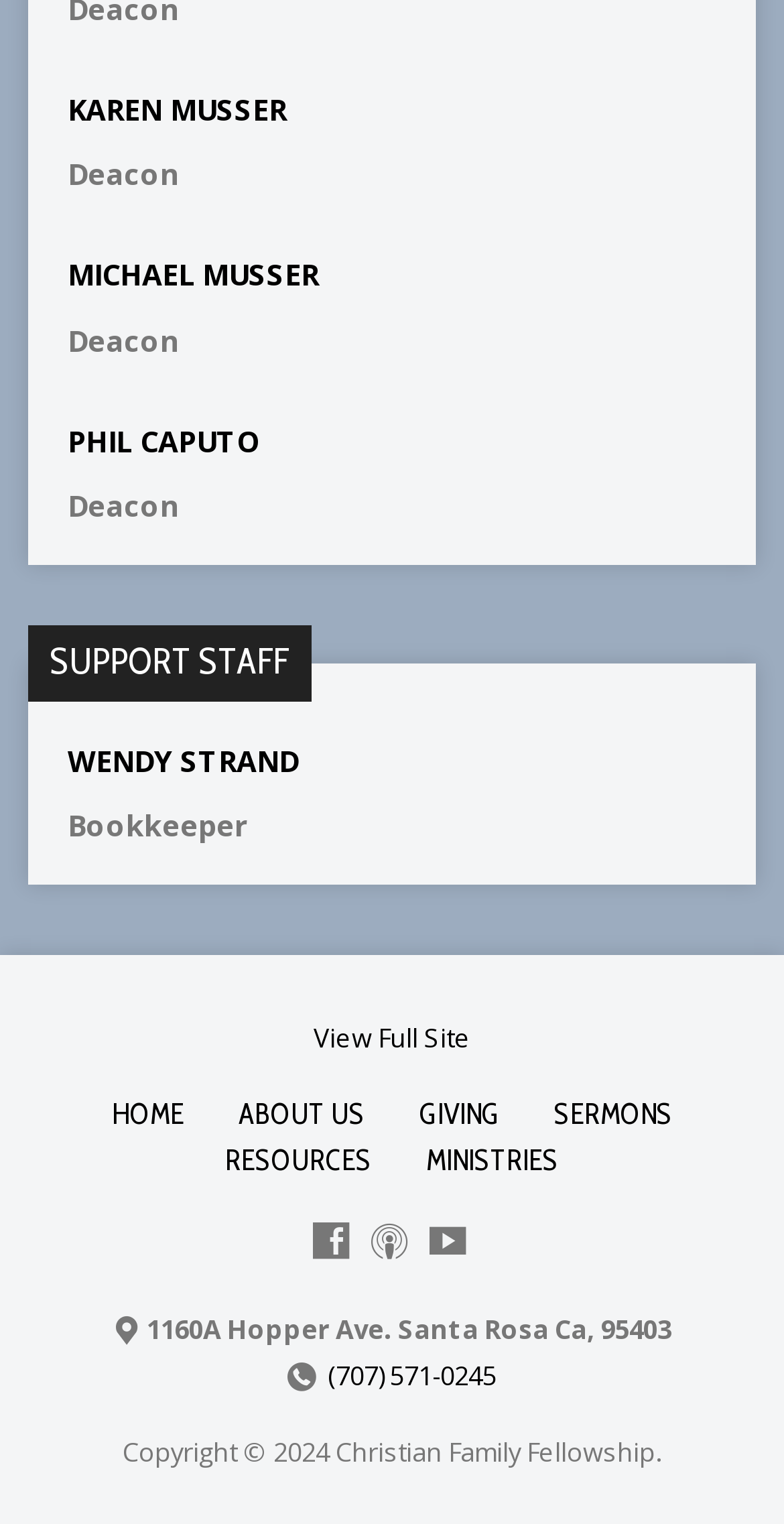Please identify the coordinates of the bounding box that should be clicked to fulfill this instruction: "View Phil Caputo's profile".

[0.086, 0.277, 0.332, 0.302]